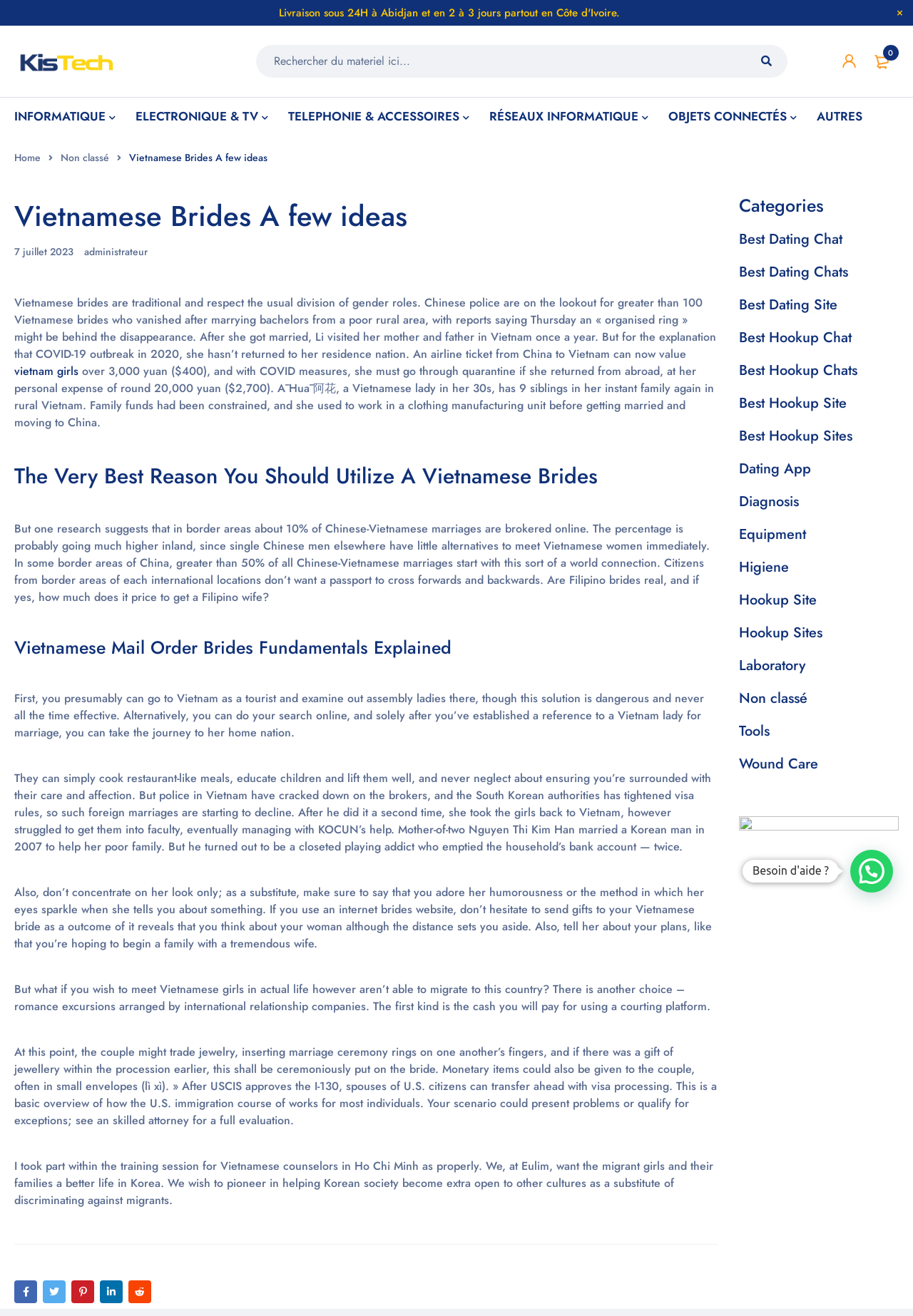From the webpage screenshot, identify the region described by Photo Album. Provide the bounding box coordinates as (top-left x, top-left y, bottom-right x, bottom-right y), with each value being a floating point number between 0 and 1.

None